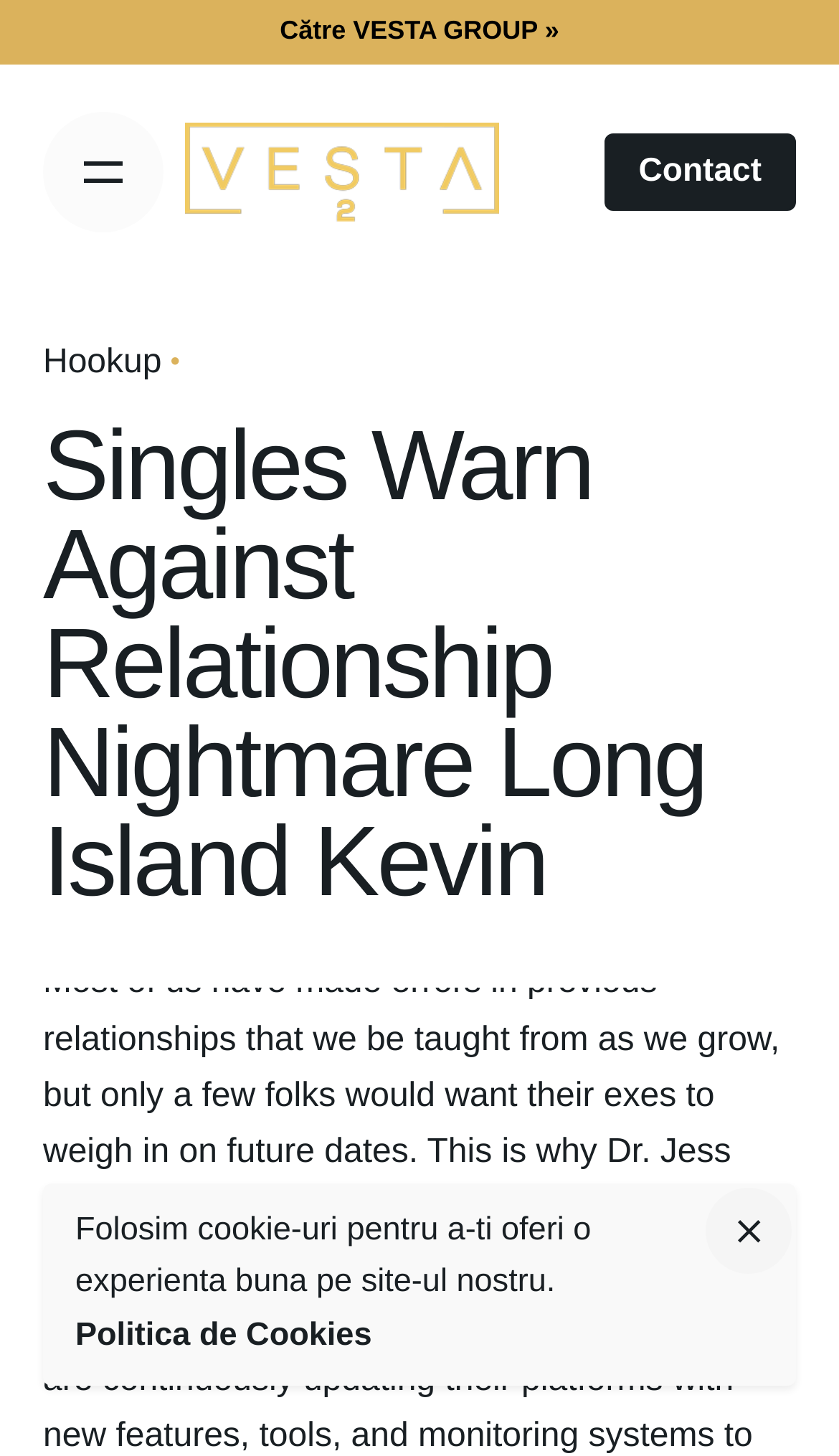Please determine the main heading text of this webpage.

Singles Warn Against Relationship Nightmare Long Island Kevin